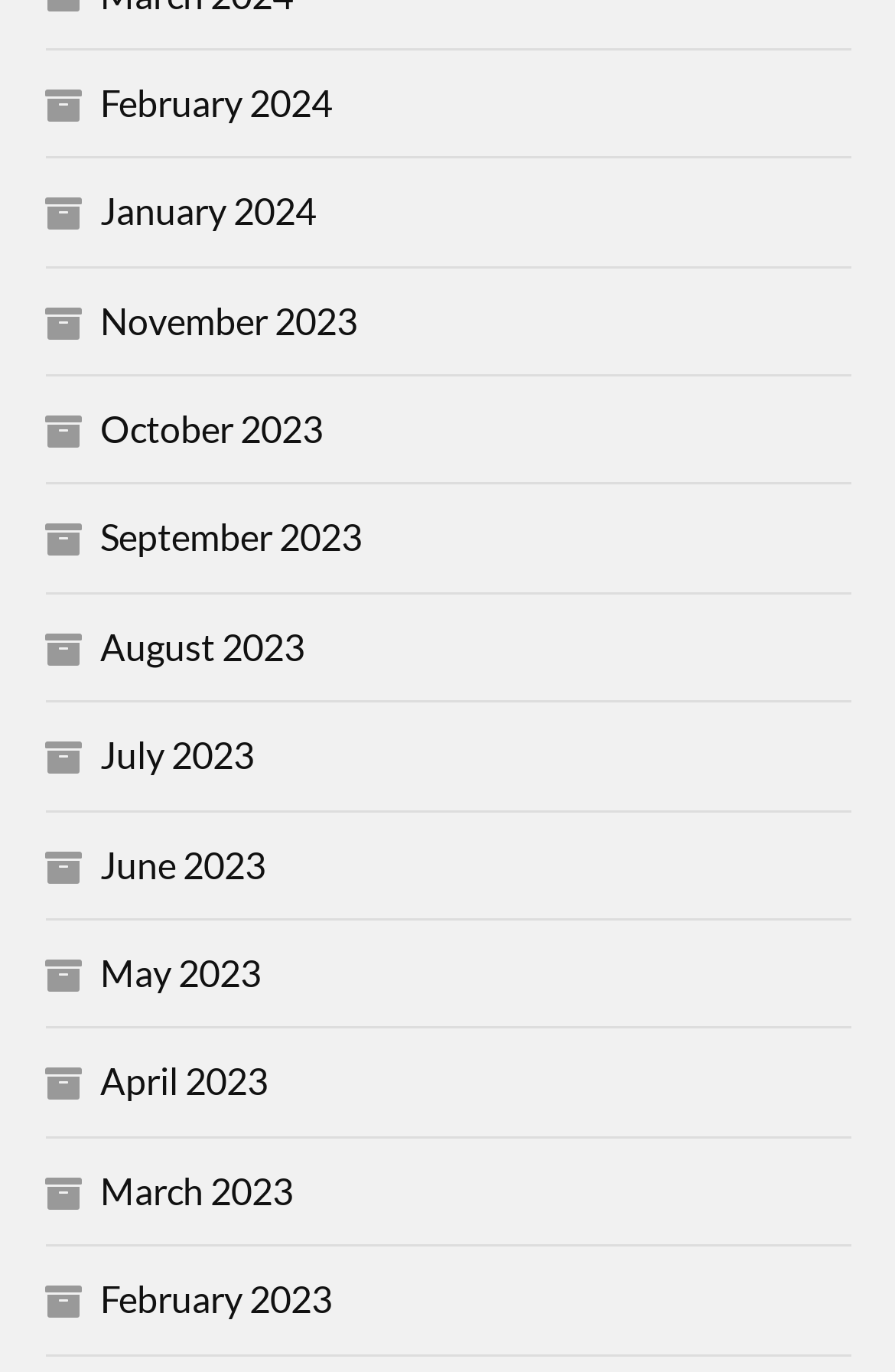How many months are listed?
Refer to the image and provide a concise answer in one word or phrase.

12